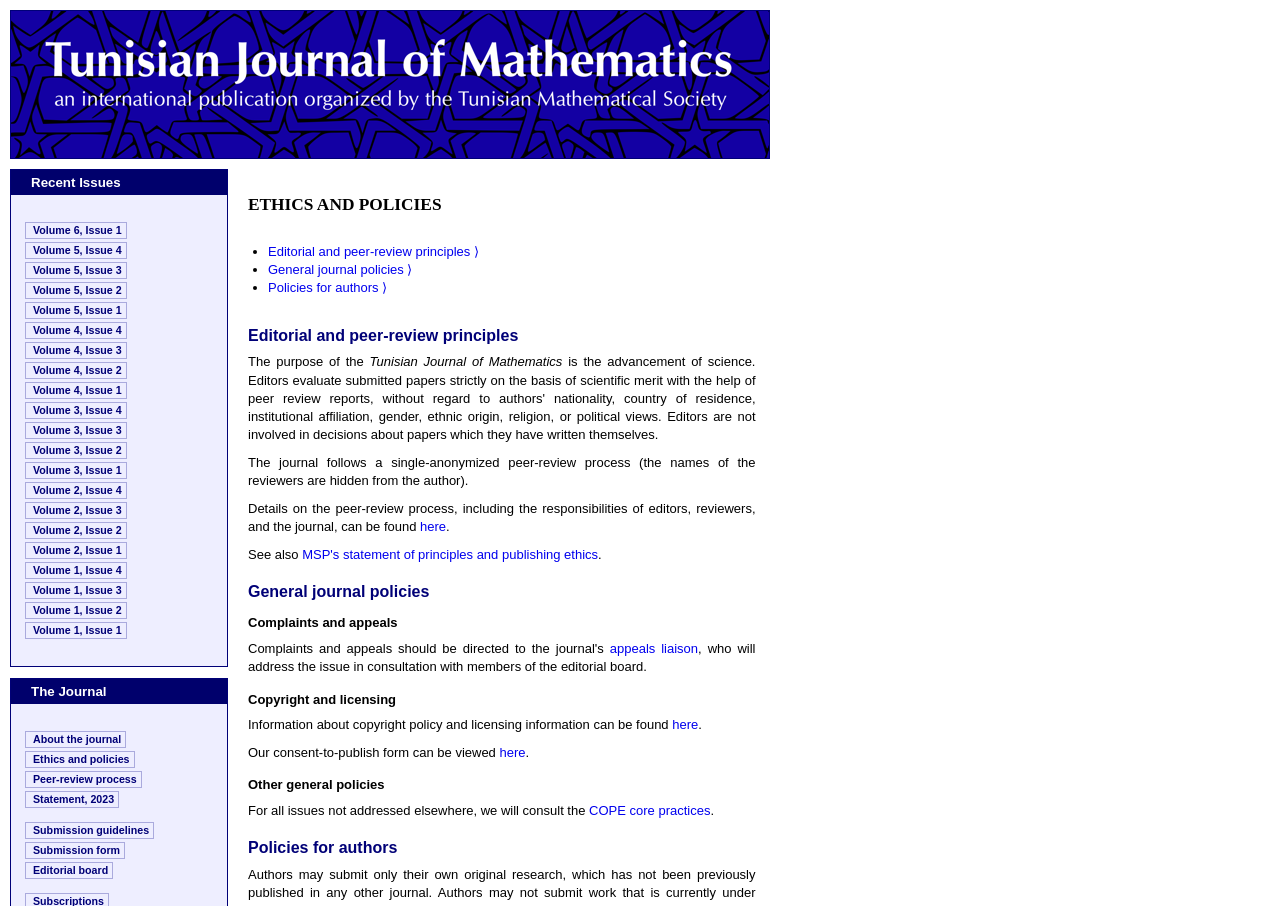Please find the bounding box coordinates in the format (top-left x, top-left y, bottom-right x, bottom-right y) for the given element description. Ensure the coordinates are floating point numbers between 0 and 1. Description: Statement, 2023

[0.02, 0.873, 0.093, 0.892]